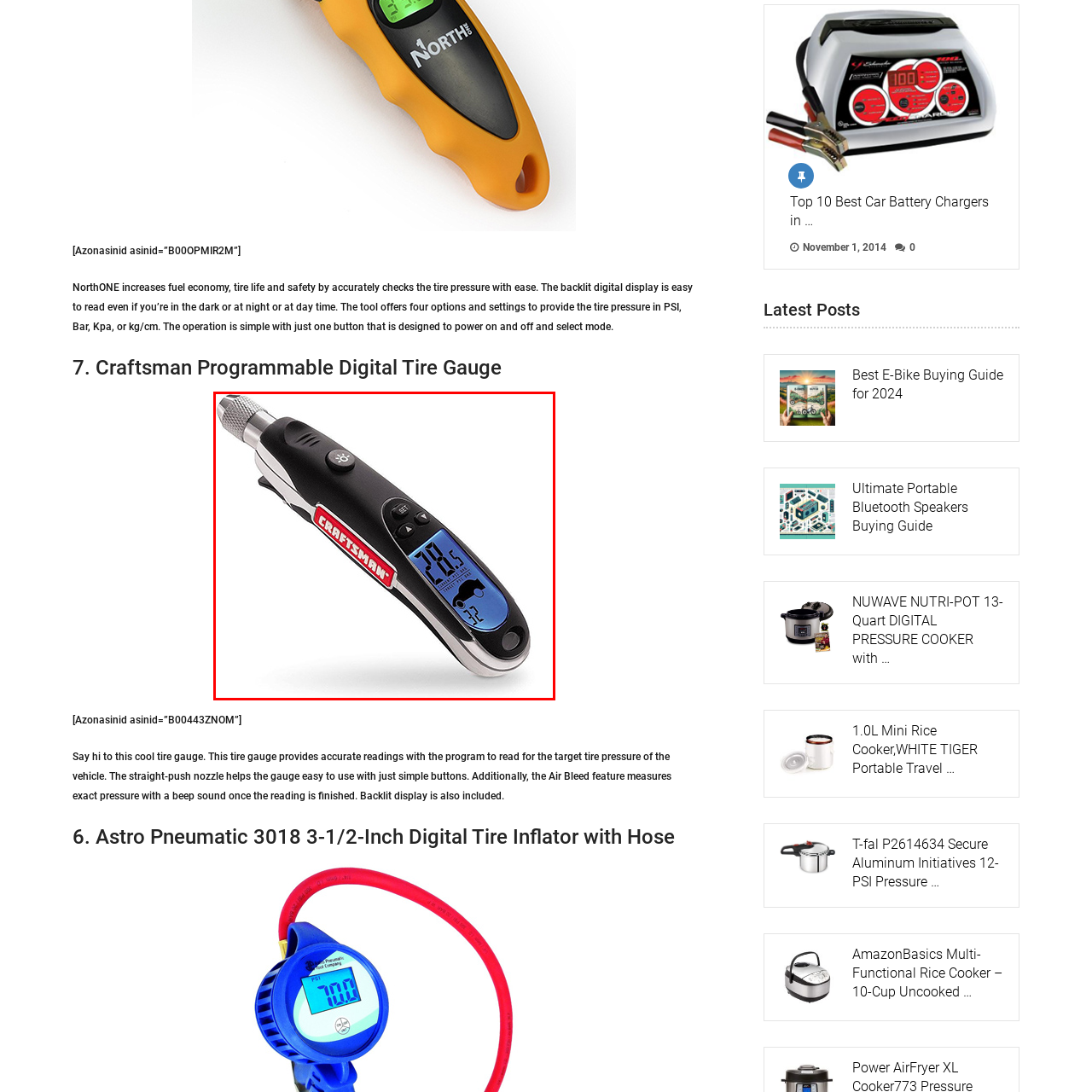Refer to the image marked by the red boundary and provide a single word or phrase in response to the question:
What is the current tire pressure reading?

28.5 PSI